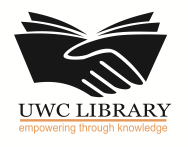What is the tagline of the UWC Library?
Refer to the image and provide a detailed answer to the question.

The tagline of the UWC Library is 'empowering through knowledge', which is elegantly crafted in a smaller font below the emblem, emphasizing the library's role in supporting education and research initiatives.